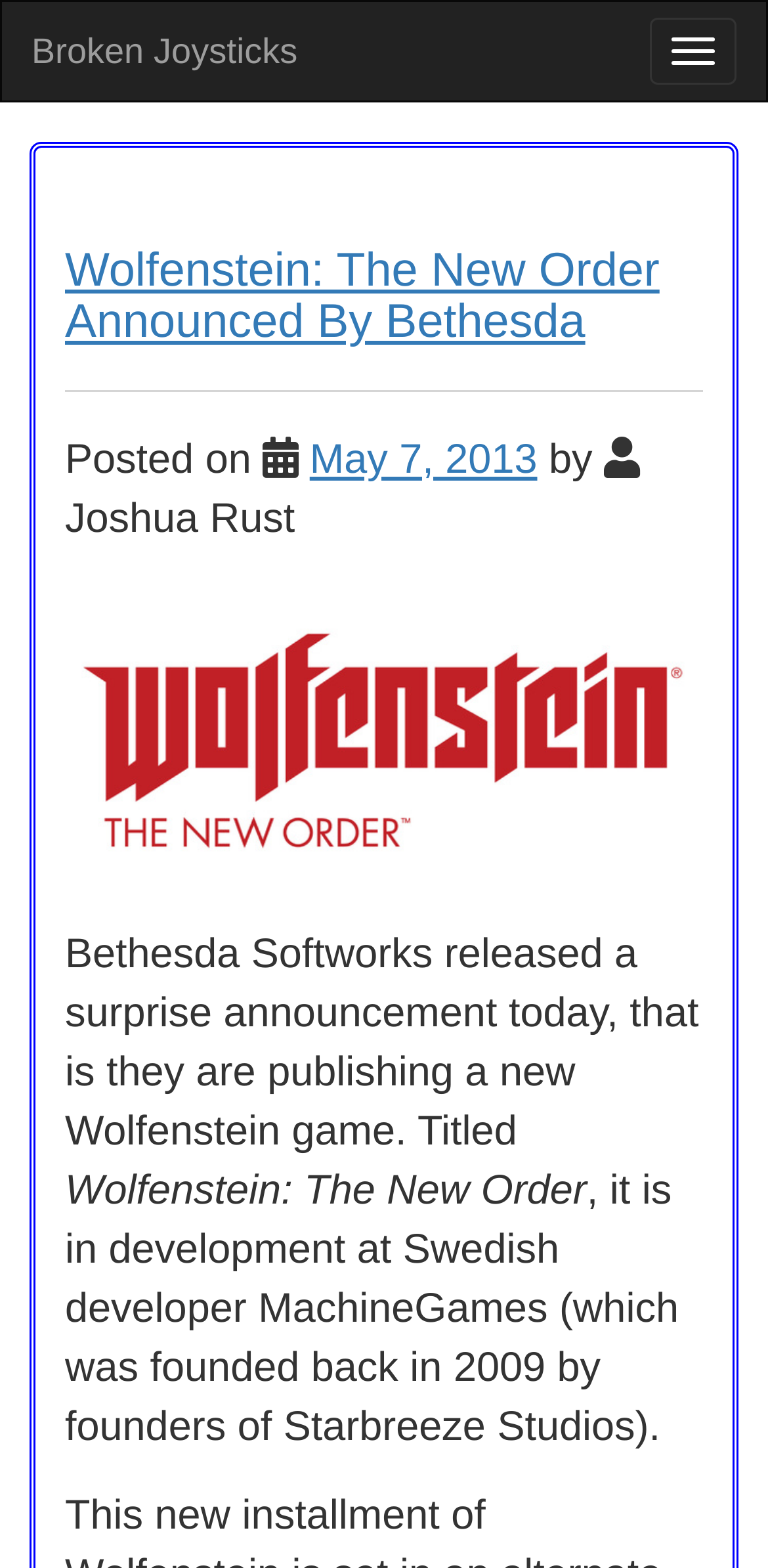Identify the bounding box of the UI element described as follows: "Birding tours". Provide the coordinates as four float numbers in the range of 0 to 1 [left, top, right, bottom].

None